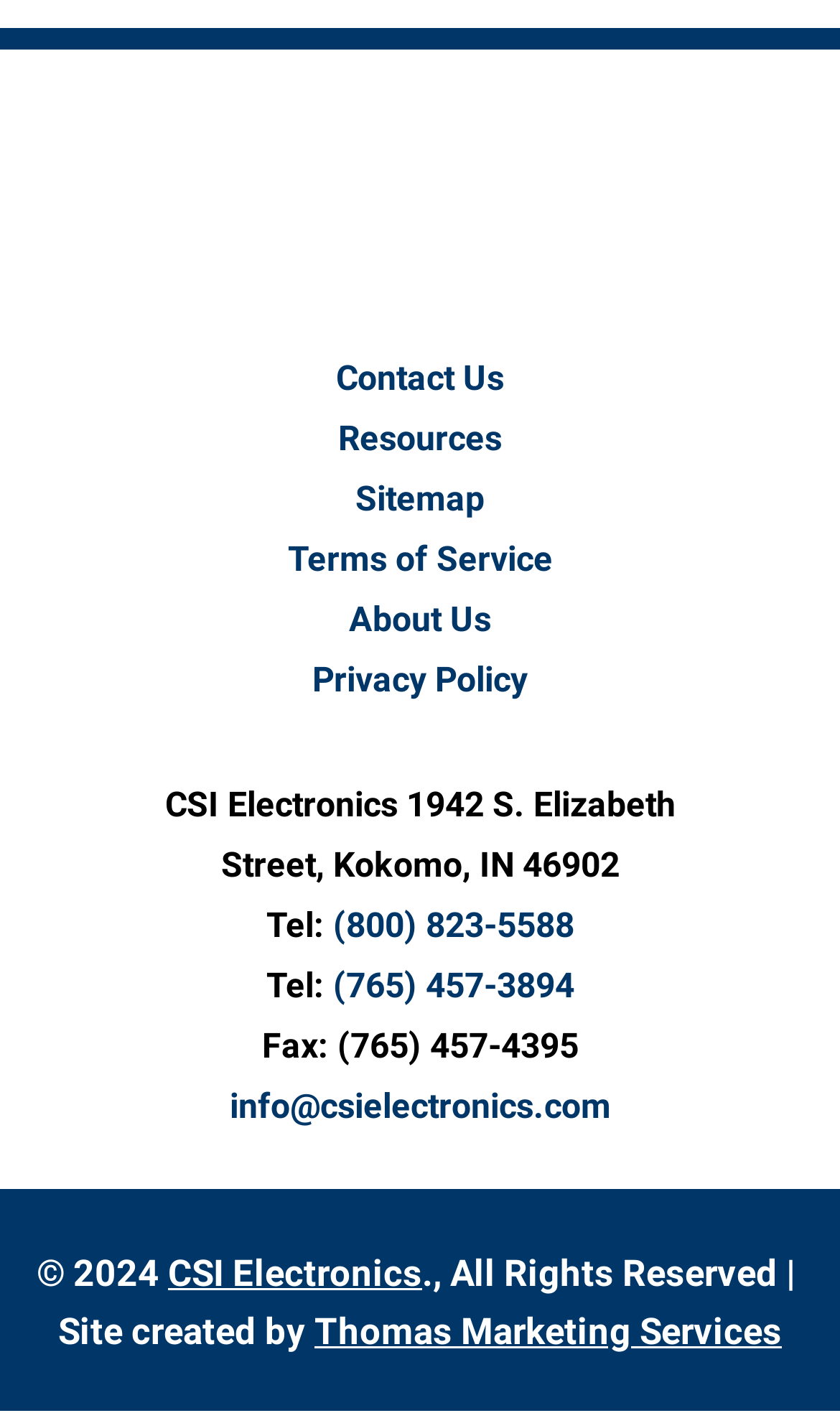Review the image closely and give a comprehensive answer to the question: Who created the website?

The website creator can be found at the bottom of the webpage, where it is written as 'Site created by Thomas Marketing Services' in a static text element.